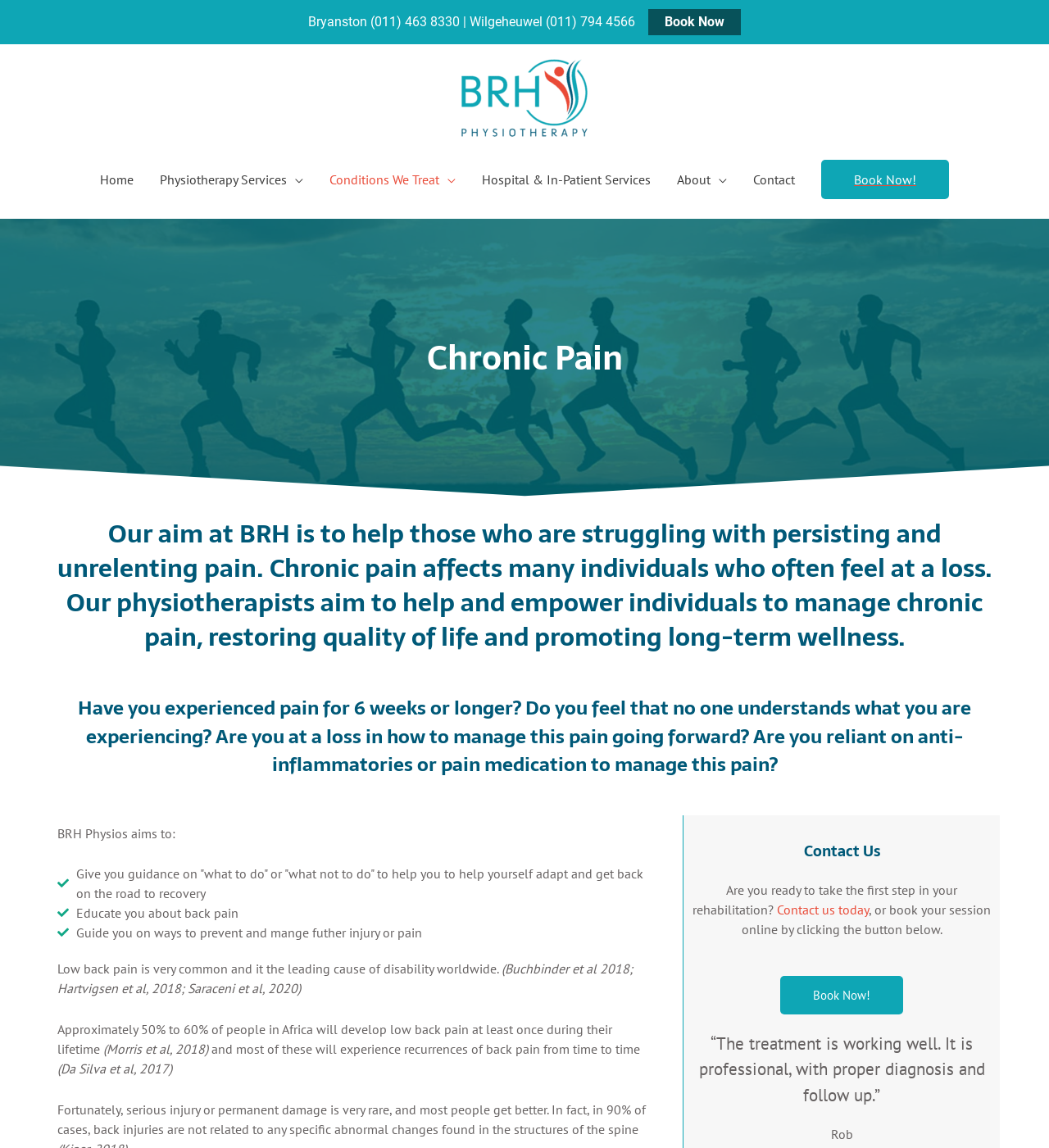What is the phone number for Bryanston?
Offer a detailed and full explanation in response to the question.

The phone number for Bryanston can be found at the top of the webpage, in the static text element that displays the contact information.